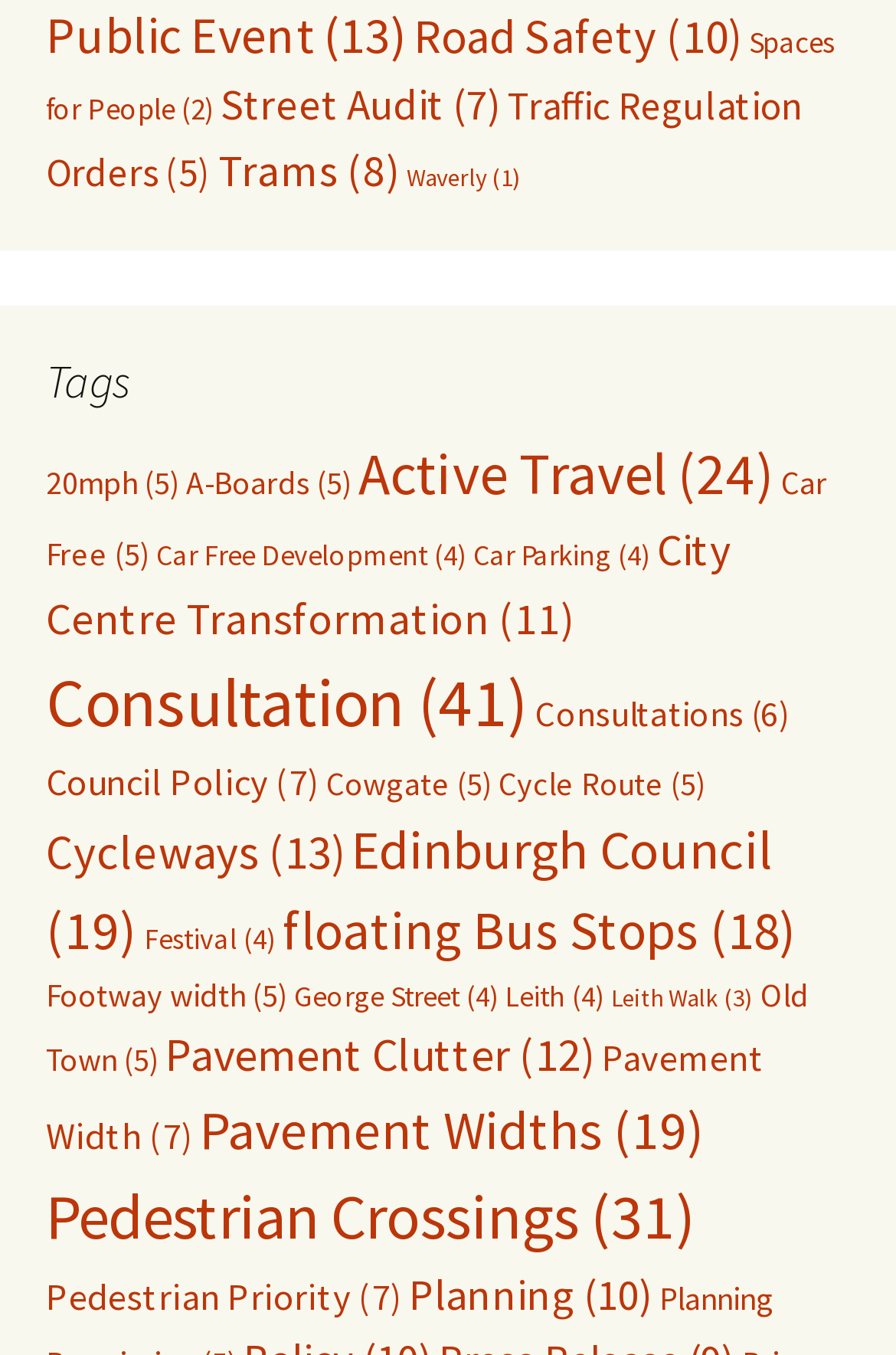Can you find the bounding box coordinates of the area I should click to execute the following instruction: "Check Consultation"?

[0.051, 0.486, 0.59, 0.549]